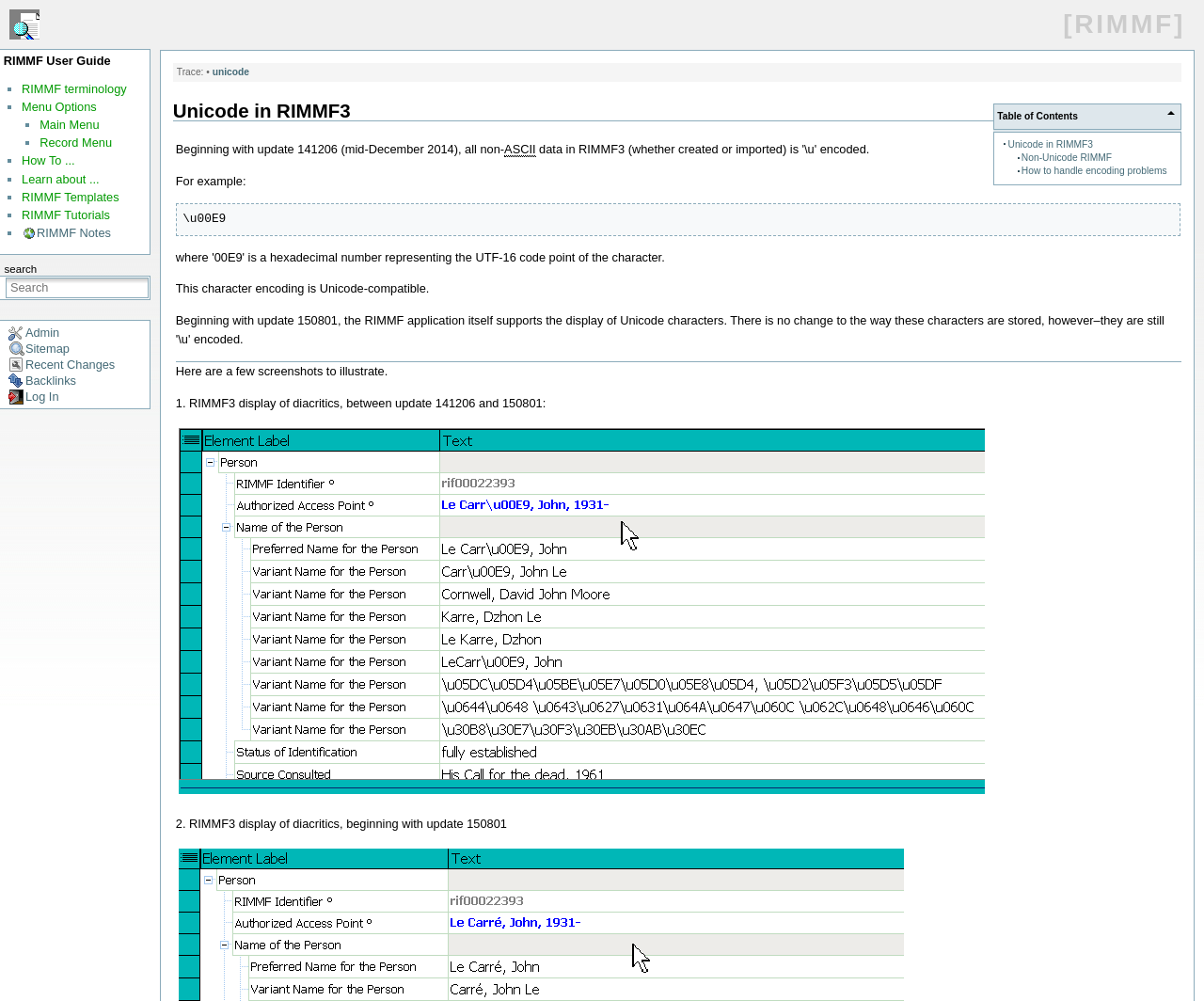Please mark the bounding box coordinates of the area that should be clicked to carry out the instruction: "view Unicode in RIMMF3".

[0.837, 0.139, 0.908, 0.149]